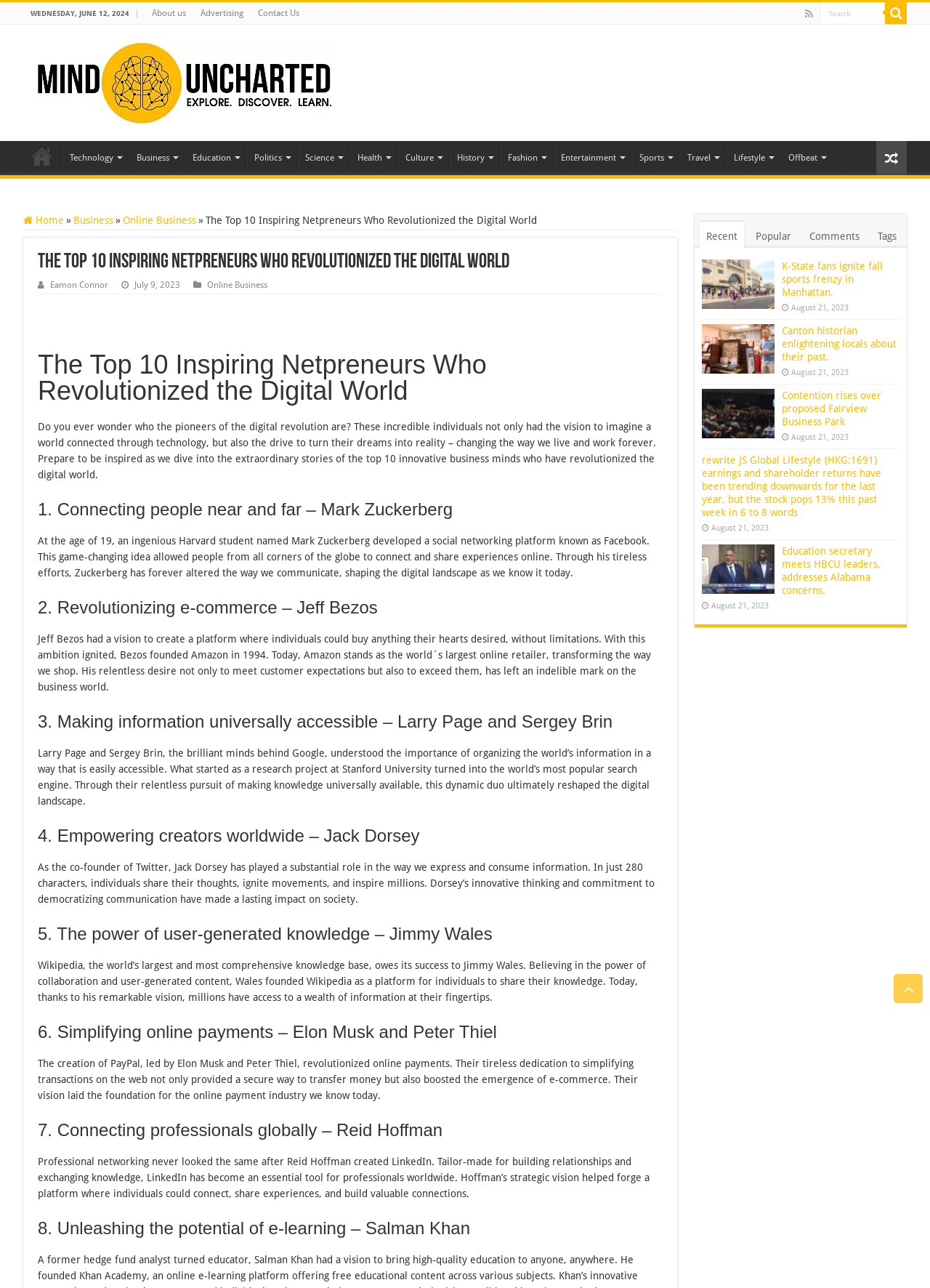Show the bounding box coordinates of the element that should be clicked to complete the task: "Check recent news".

[0.752, 0.172, 0.8, 0.192]